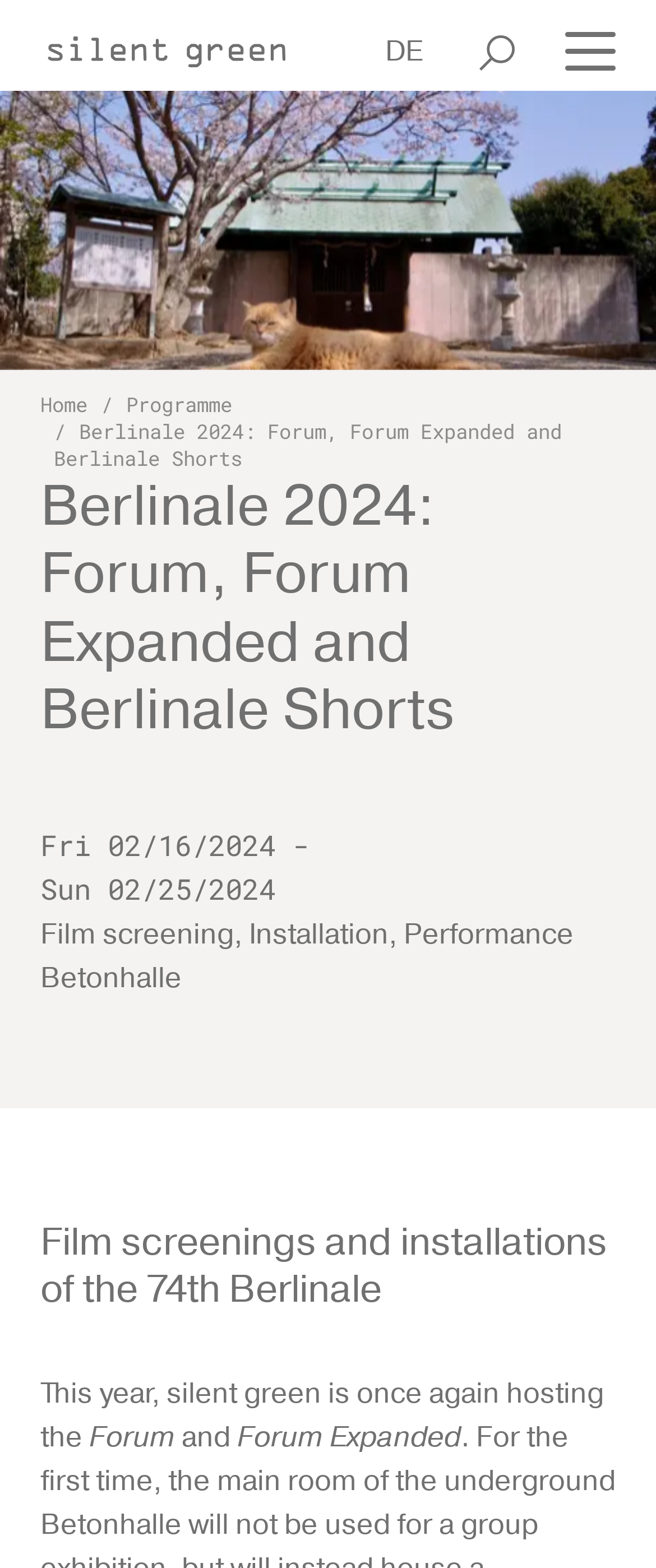Could you highlight the region that needs to be clicked to execute the instruction: "Search for something"?

[0.726, 0.017, 0.79, 0.049]